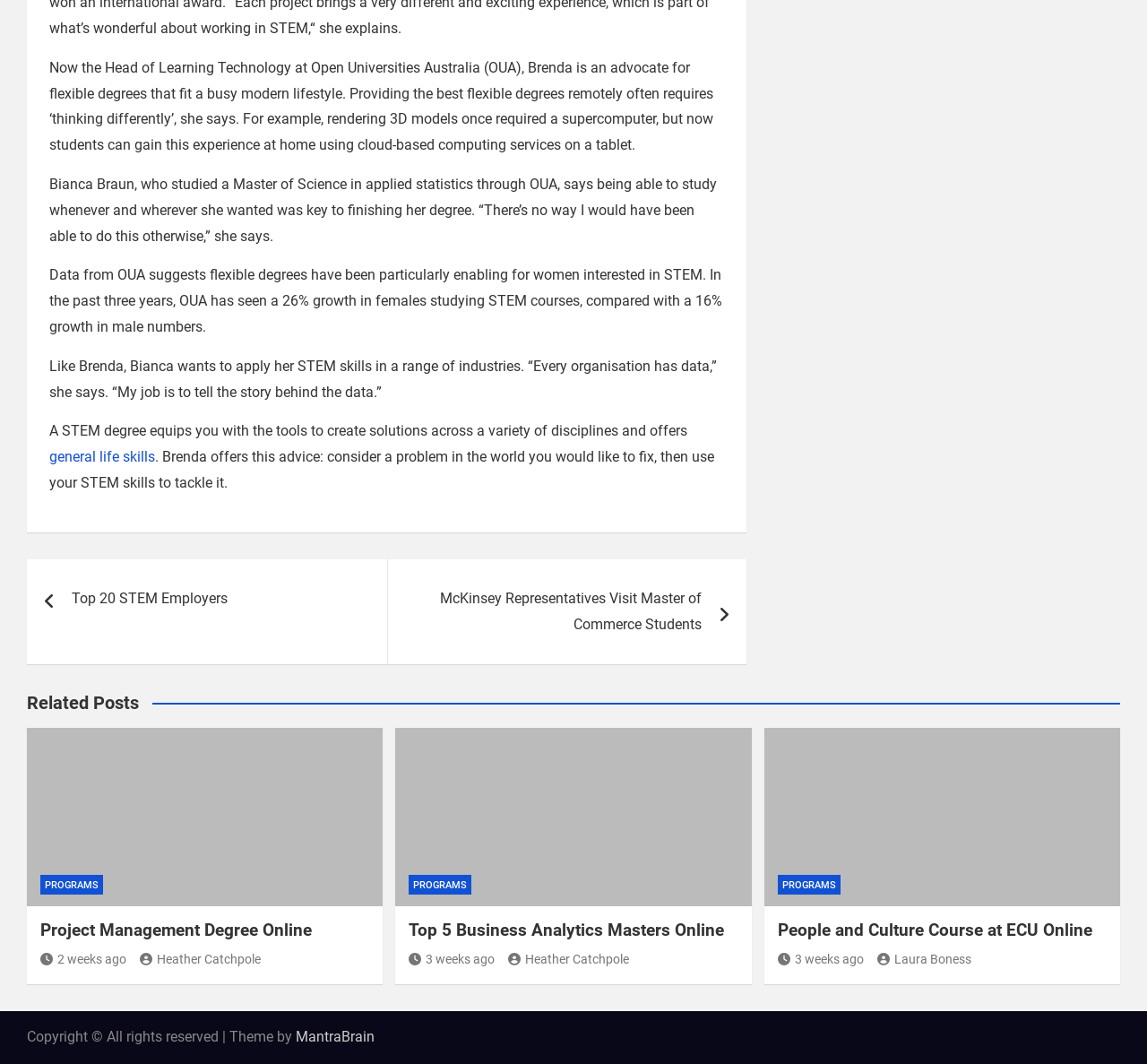Specify the bounding box coordinates of the region I need to click to perform the following instruction: "Check 'Related Posts'". The coordinates must be four float numbers in the range of 0 to 1, i.e., [left, top, right, bottom].

[0.023, 0.65, 0.977, 0.672]